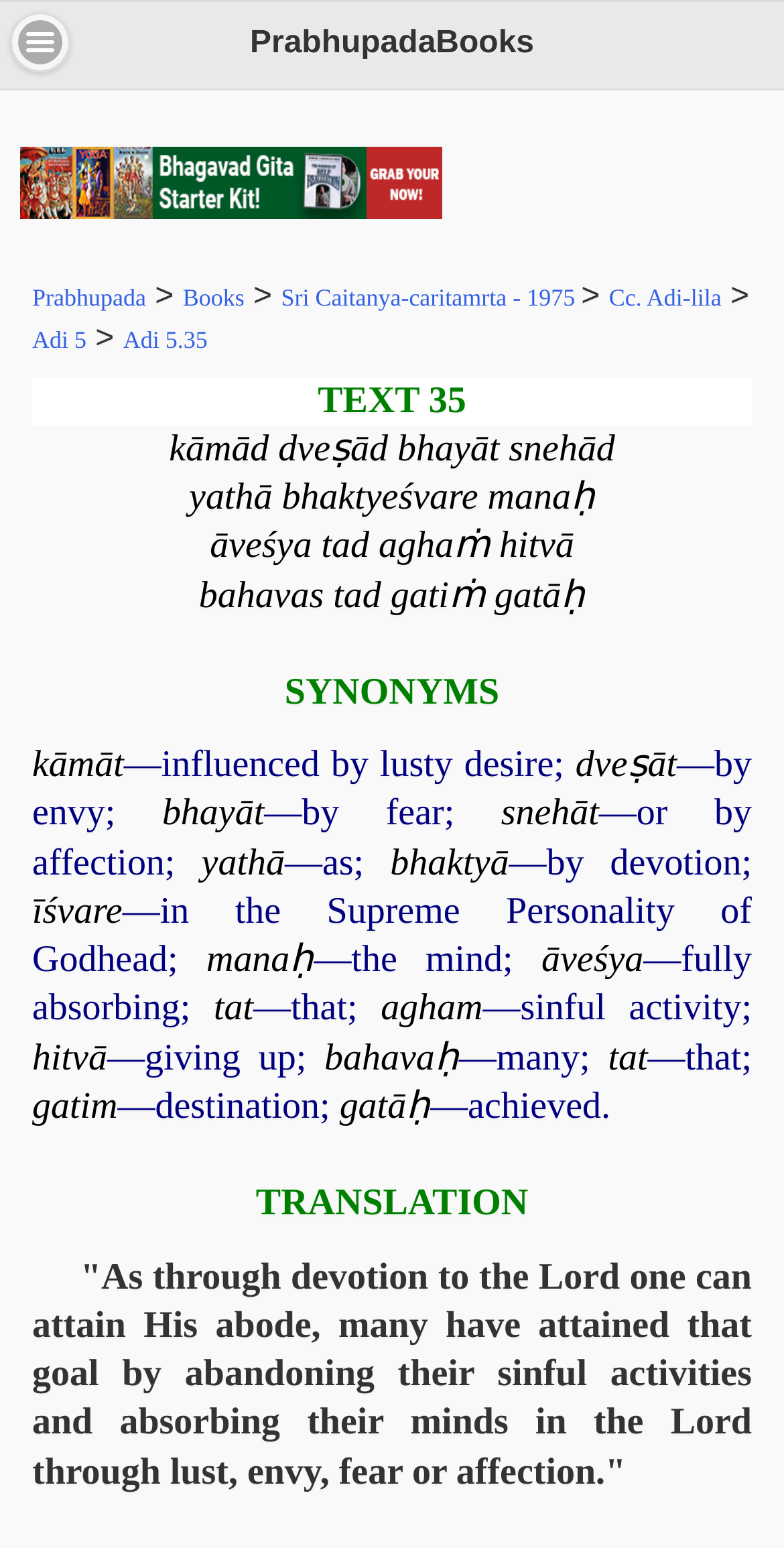Utilize the details in the image to thoroughly answer the following question: What is the chapter and verse being discussed?

I found the chapter and verse being discussed by looking at the links on the webpage. The links 'Adi 5' and 'Adi 5.35' suggest that the webpage is discussing a specific chapter and verse, which is Adi 5.35.